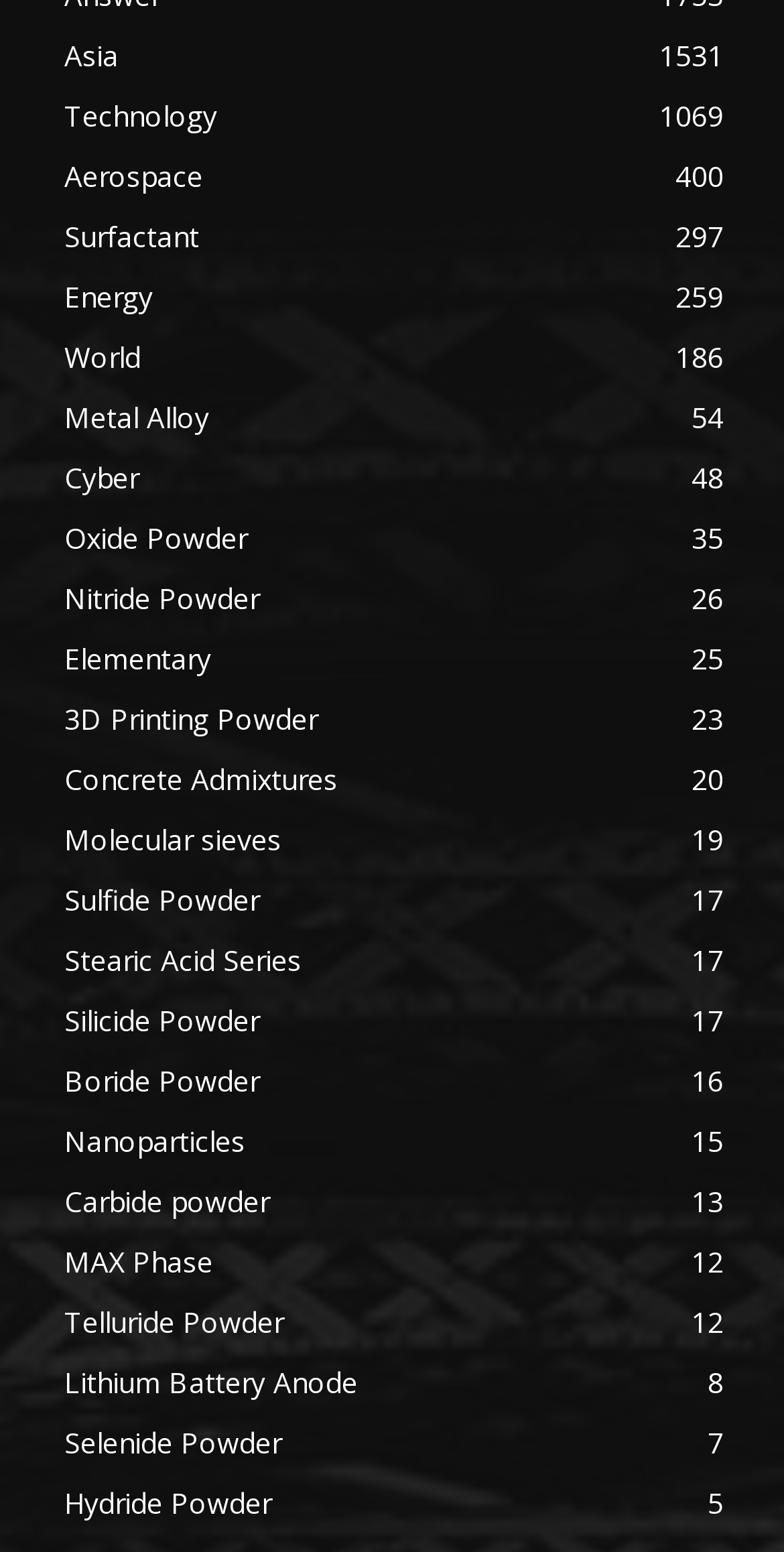Please determine the bounding box coordinates of the section I need to click to accomplish this instruction: "Explore Aerospace".

[0.082, 0.101, 0.259, 0.126]